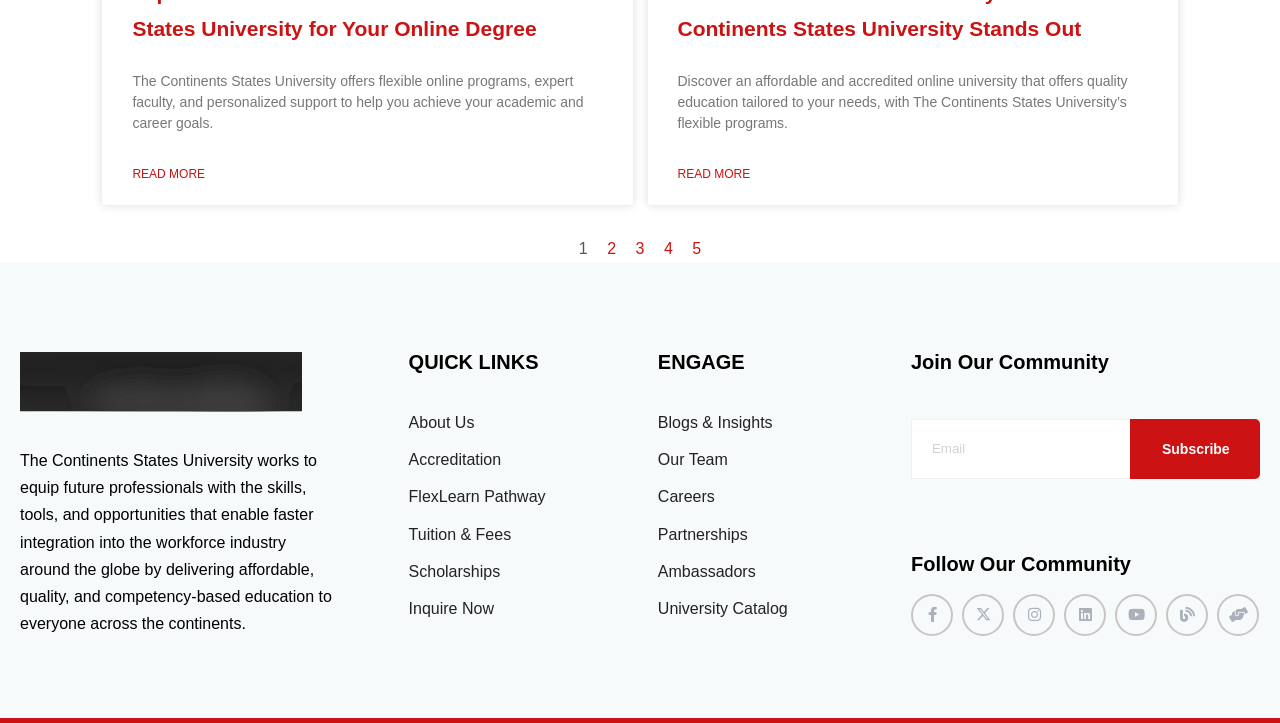Please indicate the bounding box coordinates for the clickable area to complete the following task: "Subscribe to the newsletter". The coordinates should be specified as four float numbers between 0 and 1, i.e., [left, top, right, bottom].

[0.883, 0.58, 0.984, 0.662]